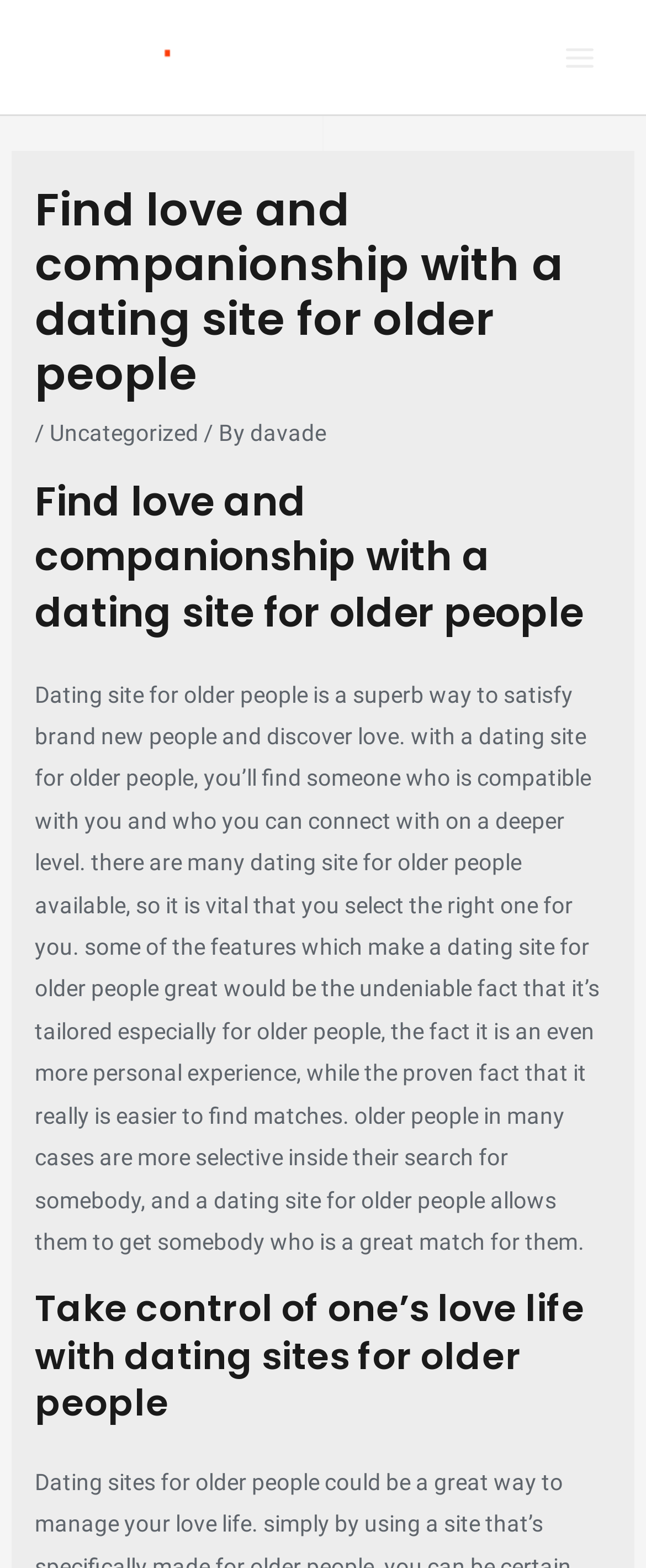What is the benefit of using a dating site for older people?
Could you please answer the question thoroughly and with as much detail as possible?

The webpage explains that using a dating site for older people makes it easier to find matches, which is a key benefit for older people who may be looking for love and companionship.